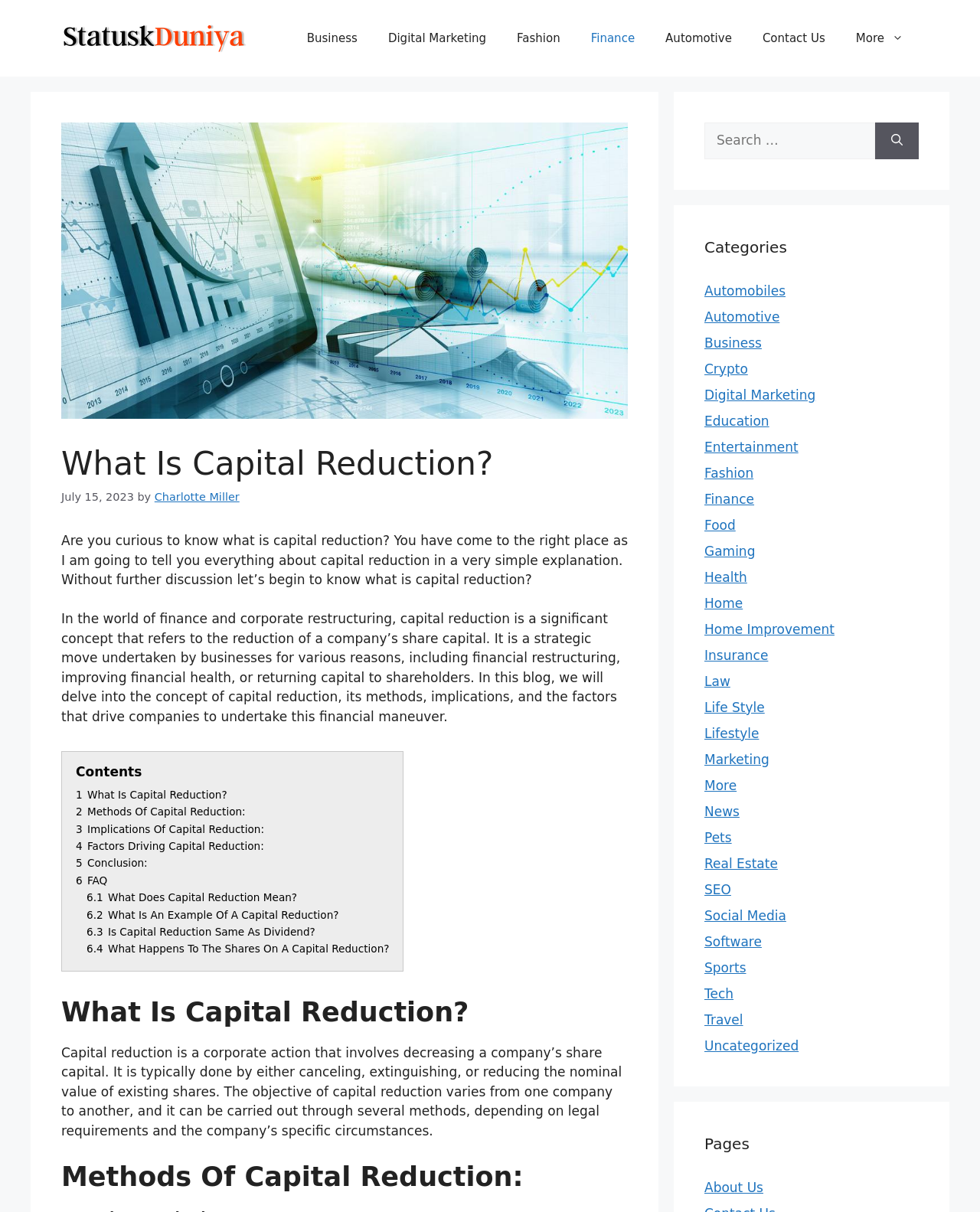Please extract the primary headline from the webpage.

What Is Capital Reduction?